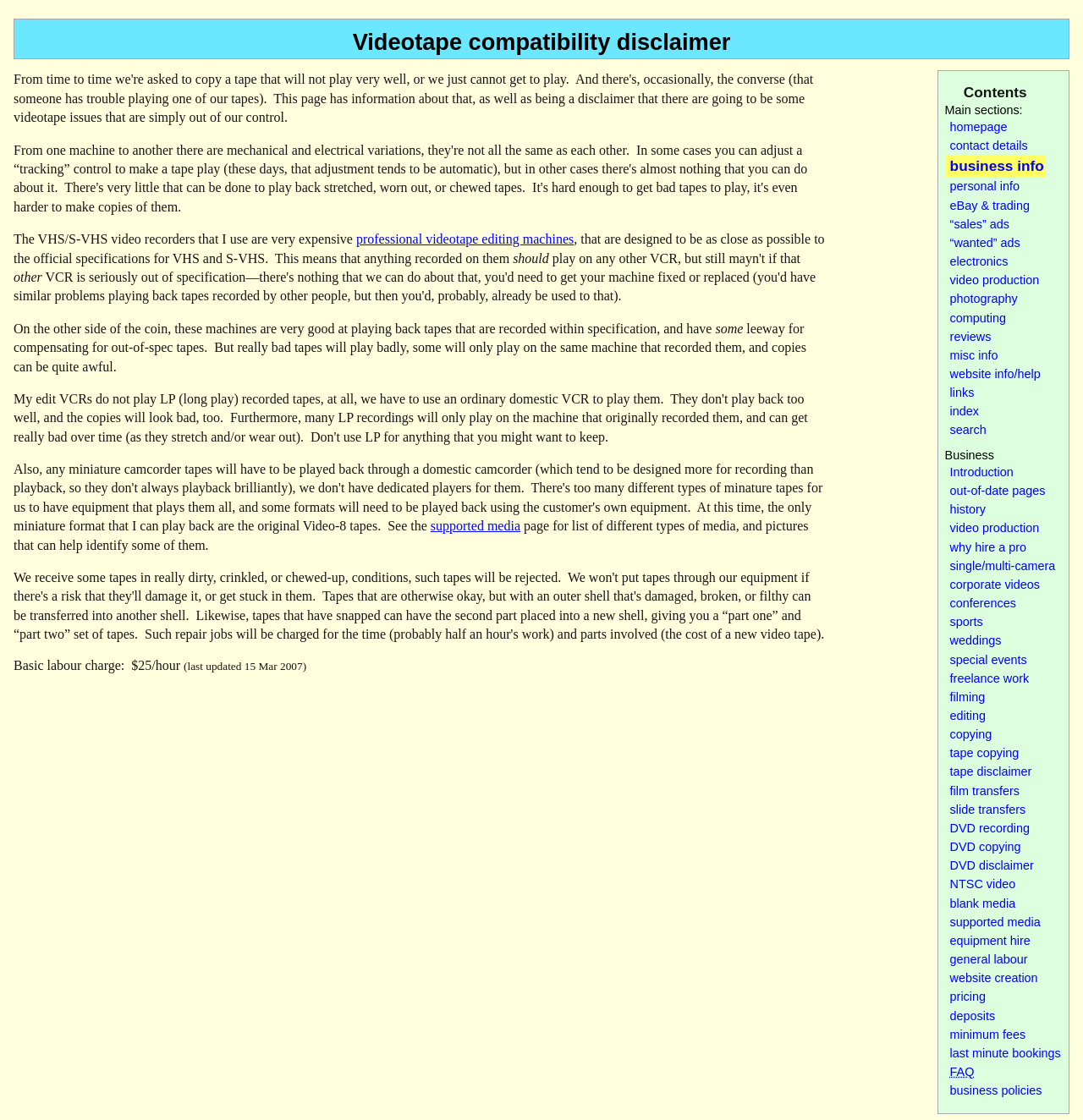What type of videotape recorders are used?
Please use the image to deliver a detailed and complete answer.

The webpage mentions that the videotape recorders used are very expensive and are designed to be as close as possible to the official specifications for VHS and S-VHS.